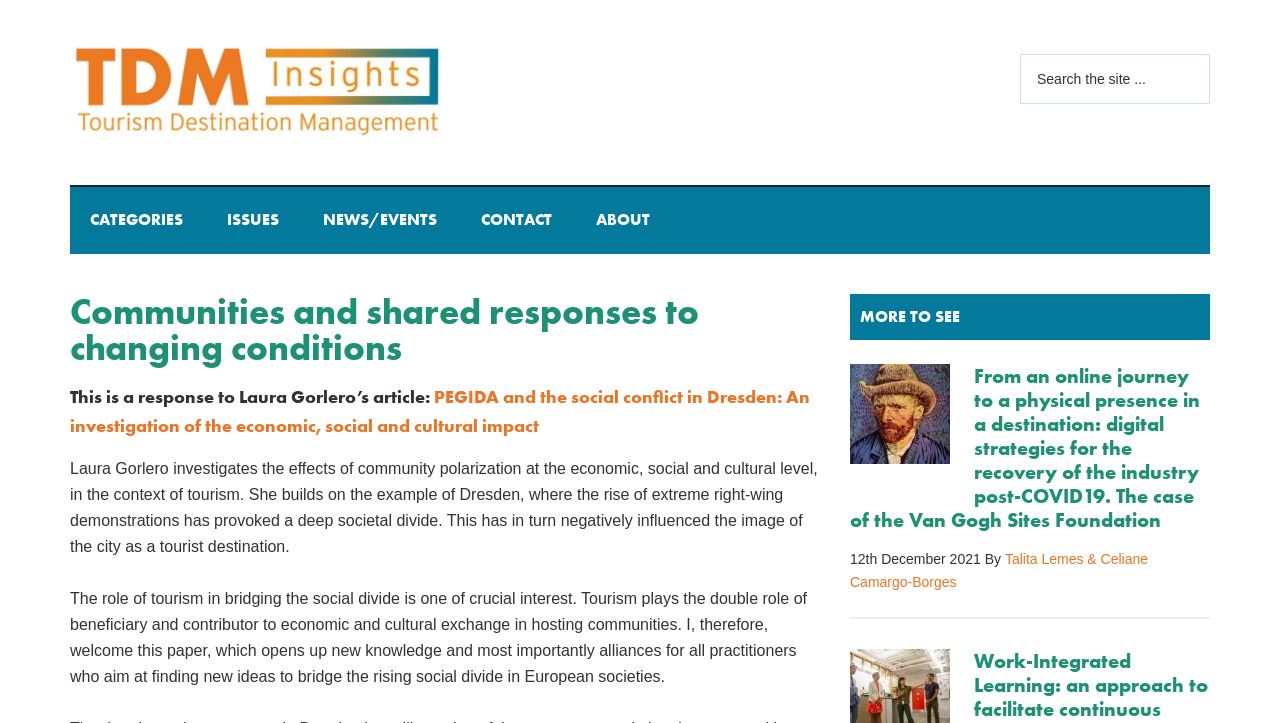Locate the heading on the webpage and return its text.

Communities and shared responses to changing conditions